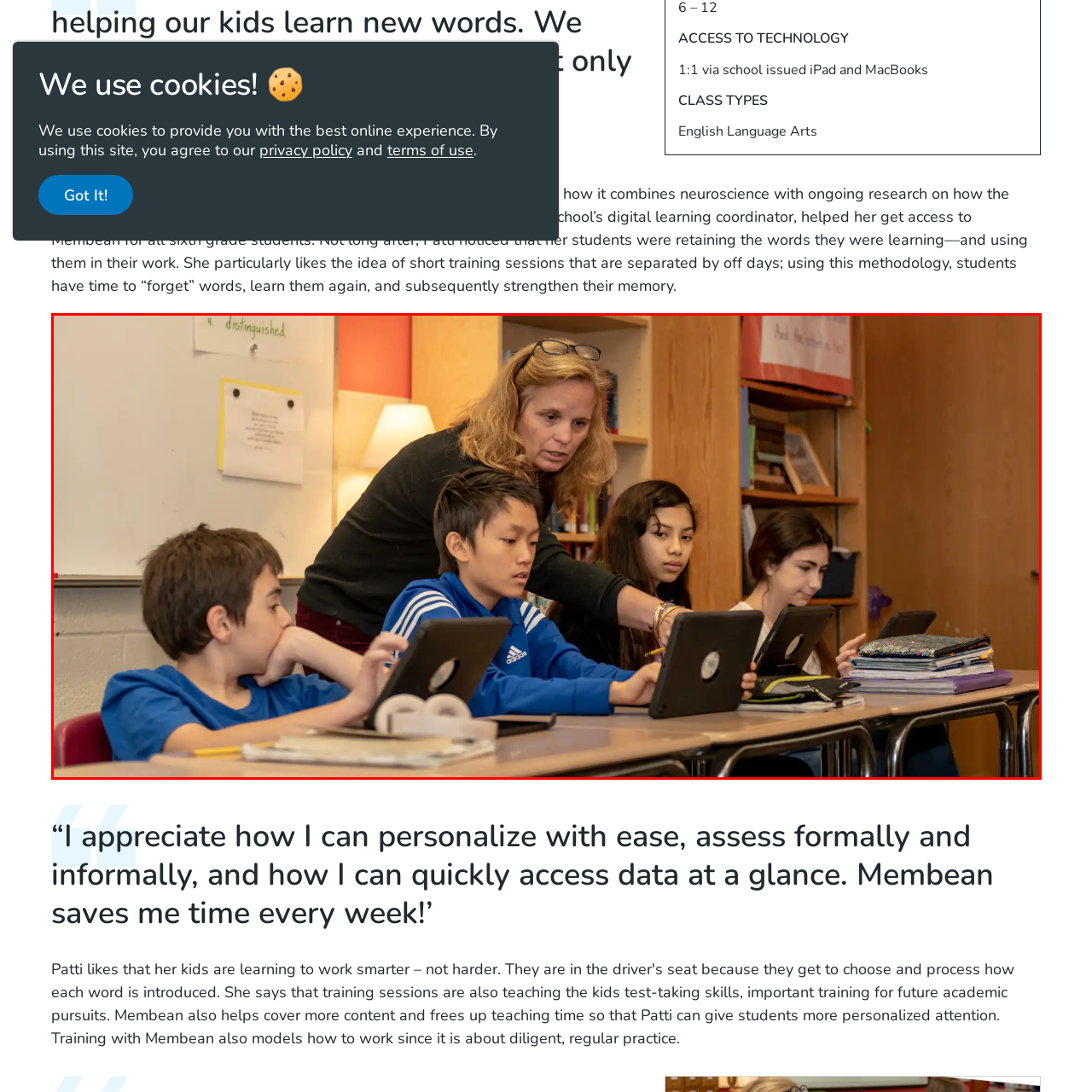What devices are the students using?
Analyze the visual elements found in the red bounding box and provide a detailed answer to the question, using the information depicted in the image.

The five students are sitting at their desks equipped with school-issued MacBooks and iPads, immersed in their digital learning experience, showcasing the integration of technology in modern classrooms.